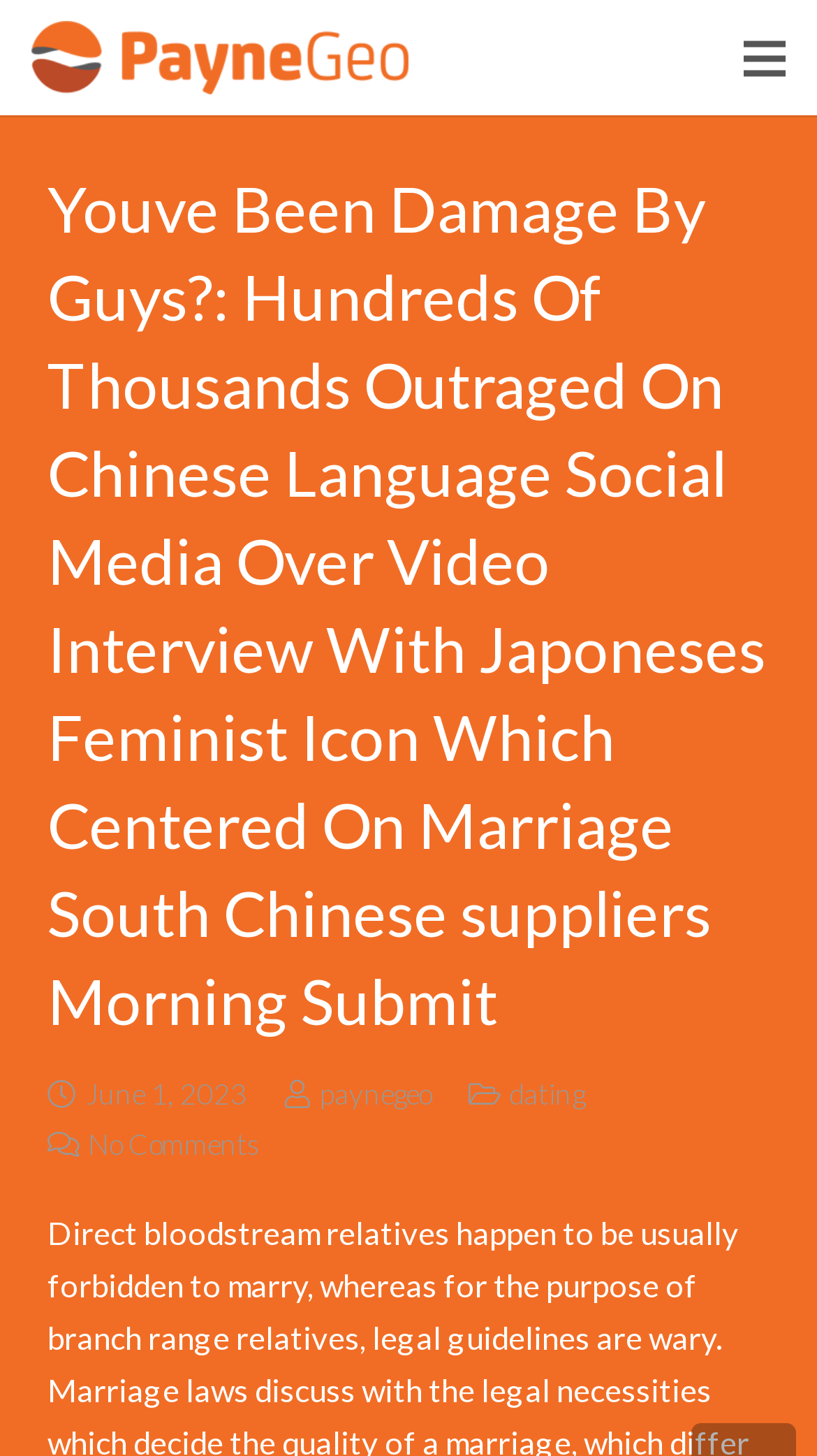Find the bounding box coordinates for the element described here: "paynegeo".

[0.391, 0.739, 0.527, 0.762]